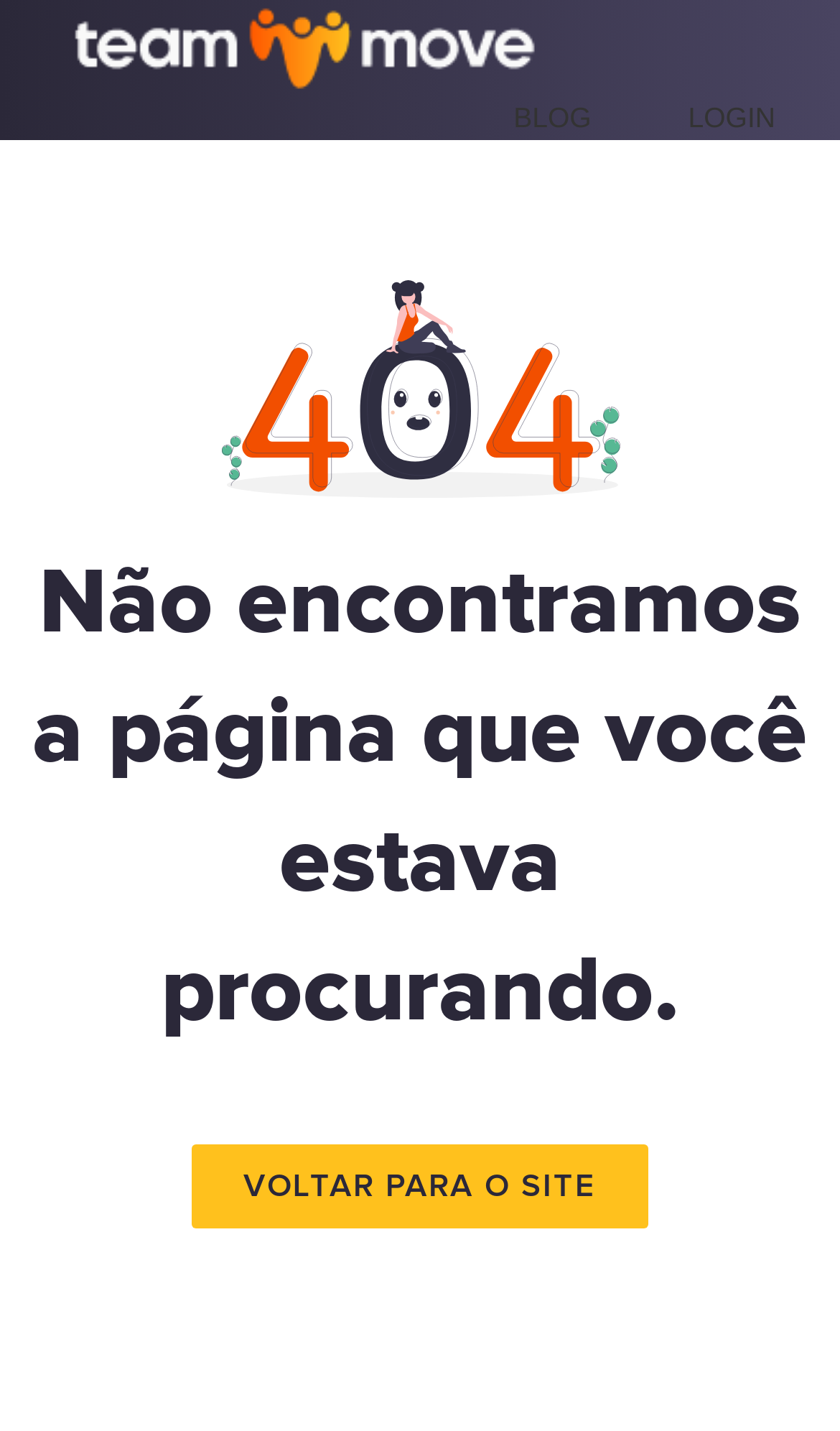Identify the bounding box for the described UI element. Provide the coordinates in (top-left x, top-left y, bottom-right x, bottom-right y) format with values ranging from 0 to 1: BLOG

[0.611, 0.068, 0.704, 0.098]